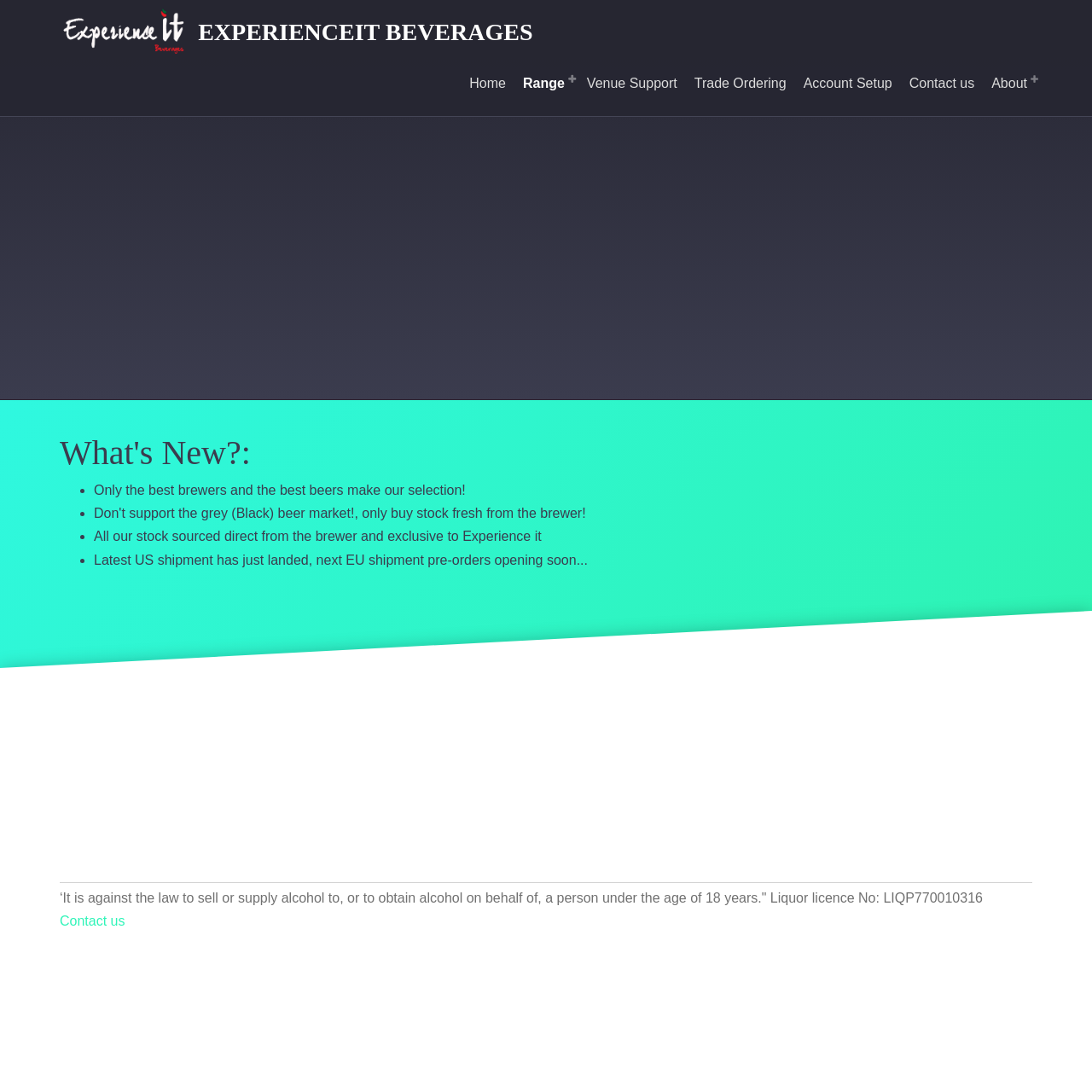Using details from the image, please answer the following question comprehensively:
What is the purpose of the website?

Based on the webpage structure and content, it appears that the website is related to rating beers, as there is a section titled 'What's New?' with information about beer selection and sourcing.